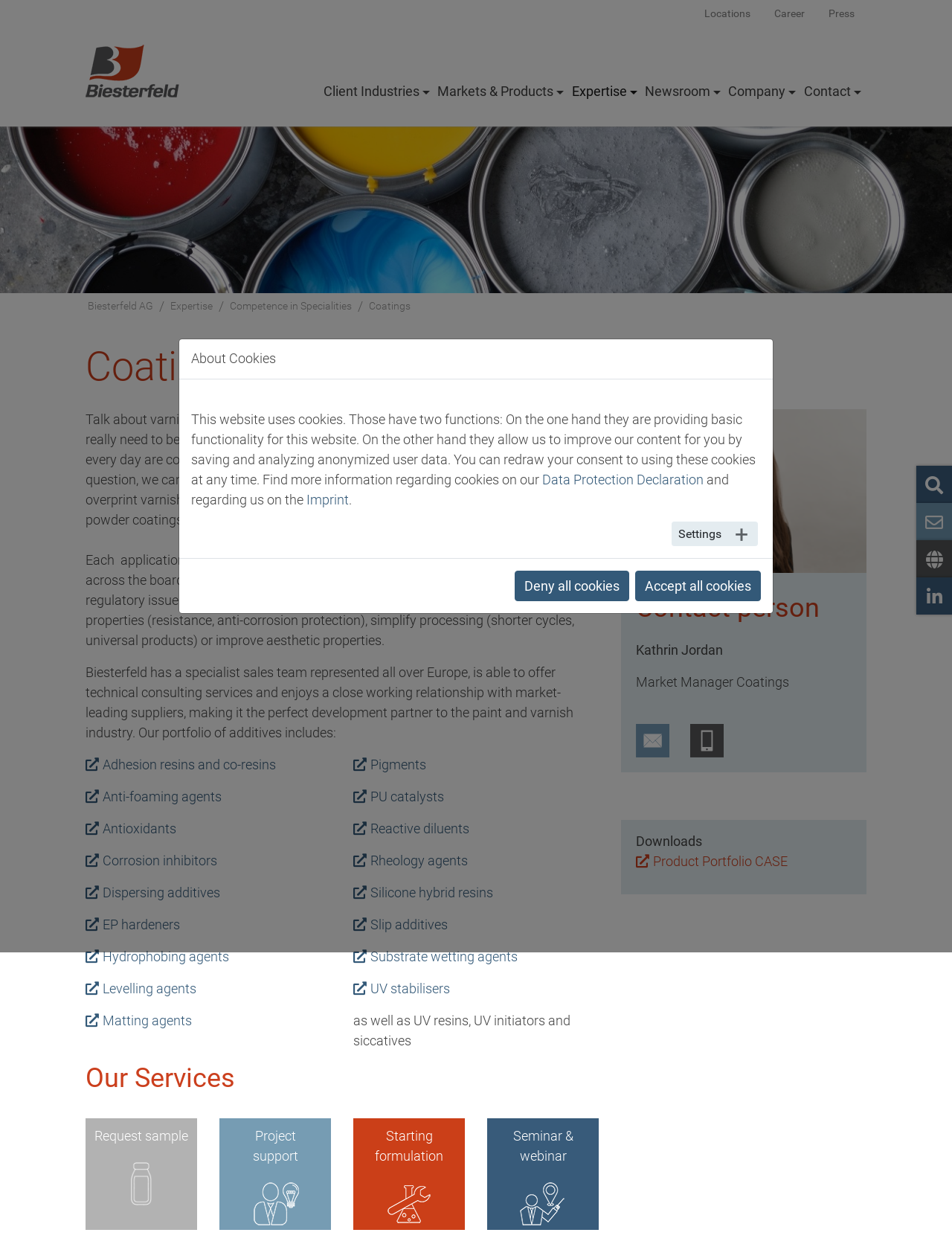Utilize the details in the image to thoroughly answer the following question: What type of products are mentioned on the webpage?

The webpage mentions various additives used in coatings, such as adhesion resins, anti-foaming agents, antioxidants, and more, indicating that Biesterfeld AG provides these products to the coatings industry.